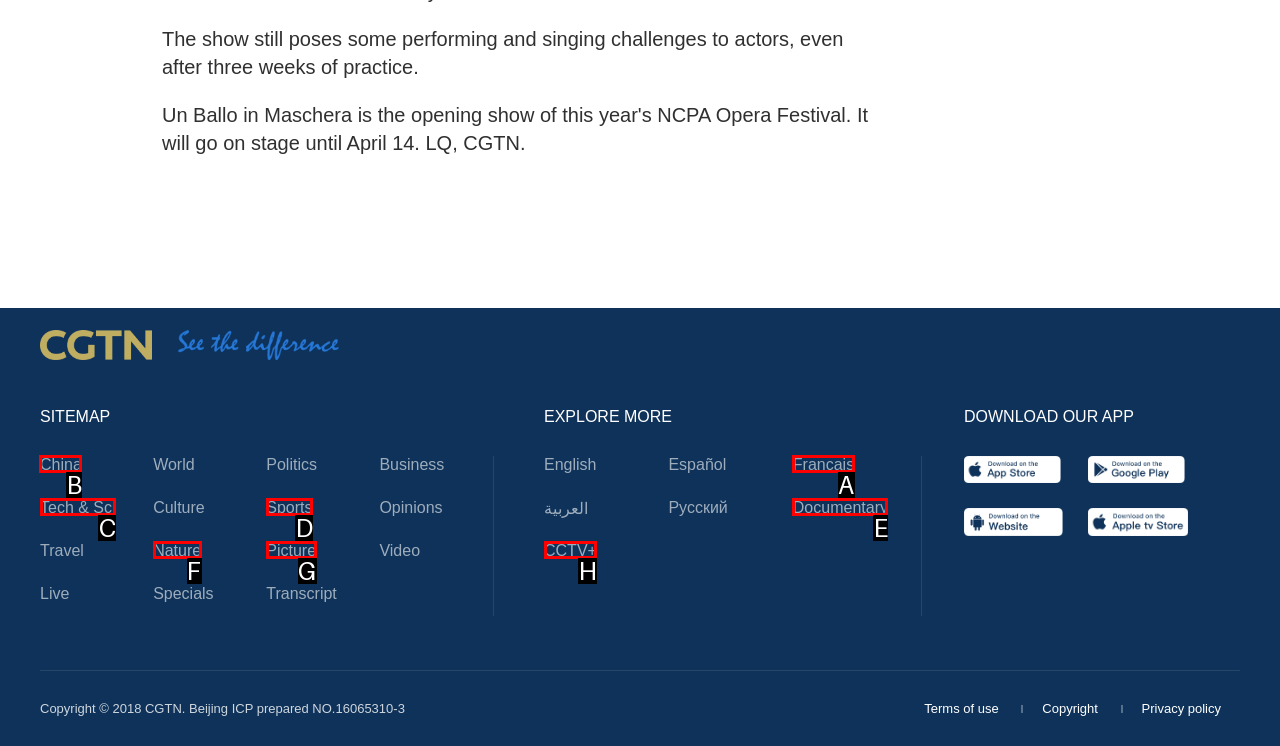Tell me the letter of the correct UI element to click for this instruction: Click on the 'China' link. Answer with the letter only.

B